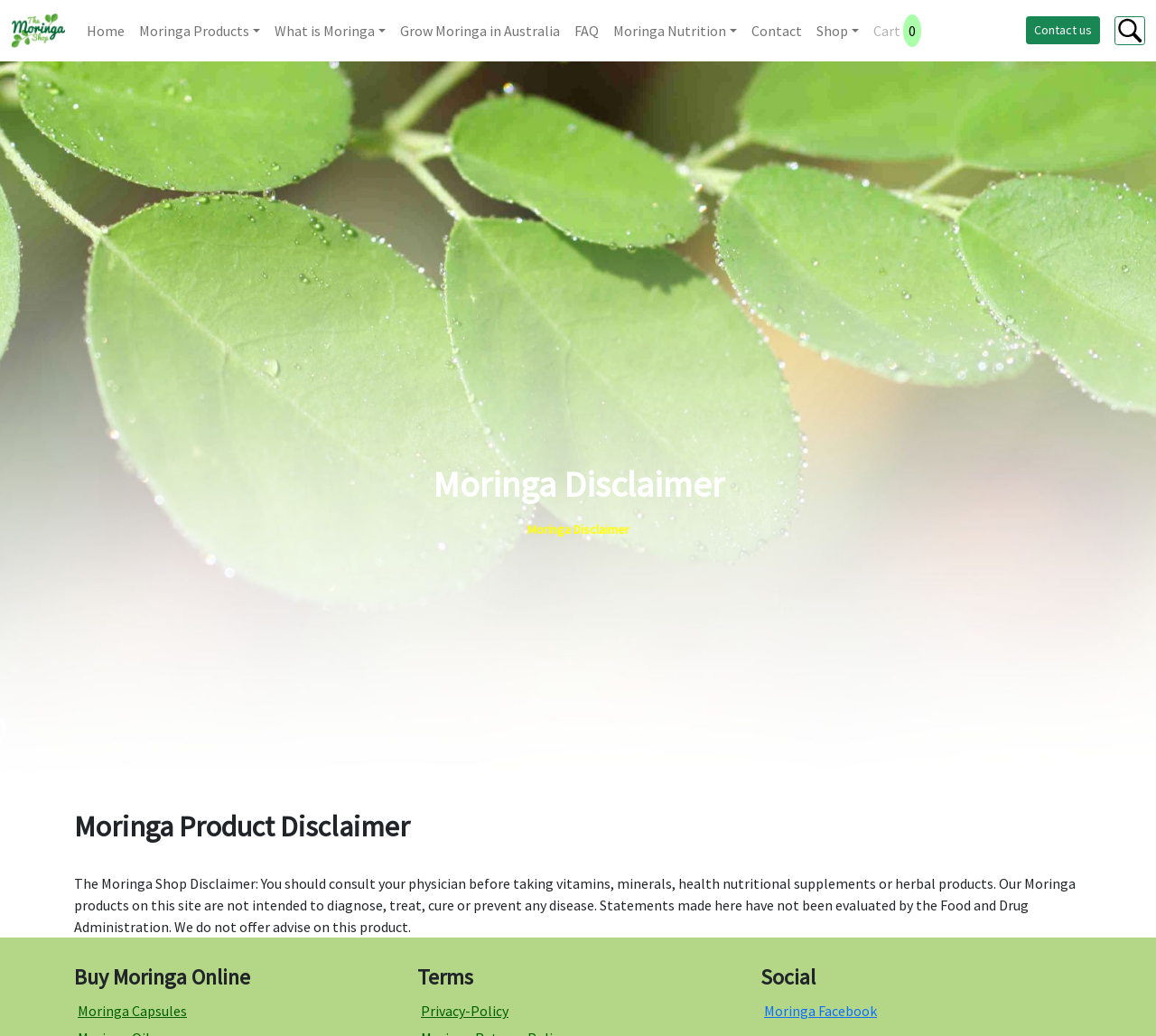Determine the bounding box coordinates of the region I should click to achieve the following instruction: "search for products". Ensure the bounding box coordinates are four float numbers between 0 and 1, i.e., [left, top, right, bottom].

[0.964, 0.016, 0.991, 0.043]